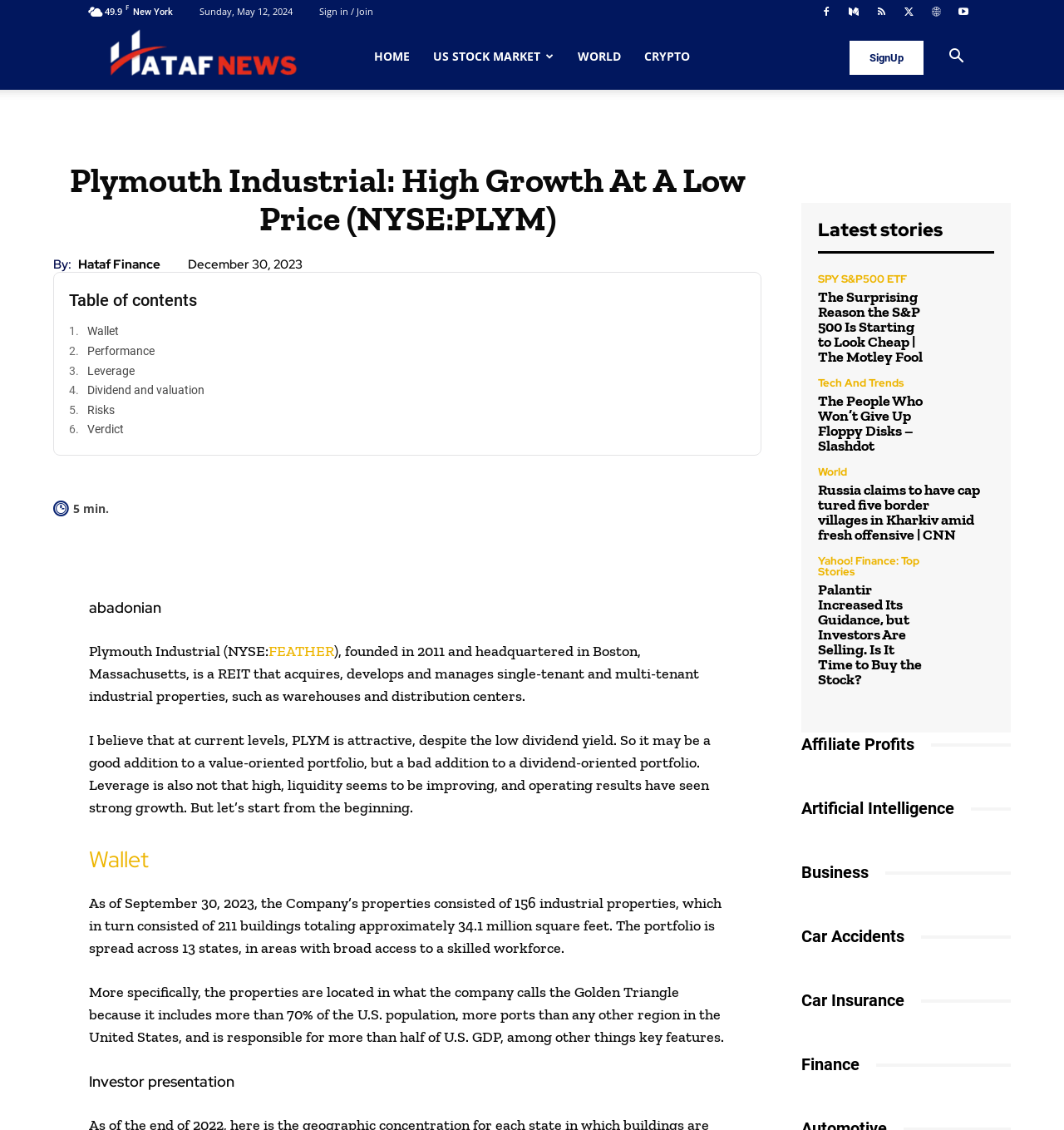Using the information shown in the image, answer the question with as much detail as possible: Where is Plymouth Industrial headquartered?

The headquarters of Plymouth Industrial can be found in the text description of the company, which states that it is 'founded in 2011 and headquartered in Boston, Massachusetts'.